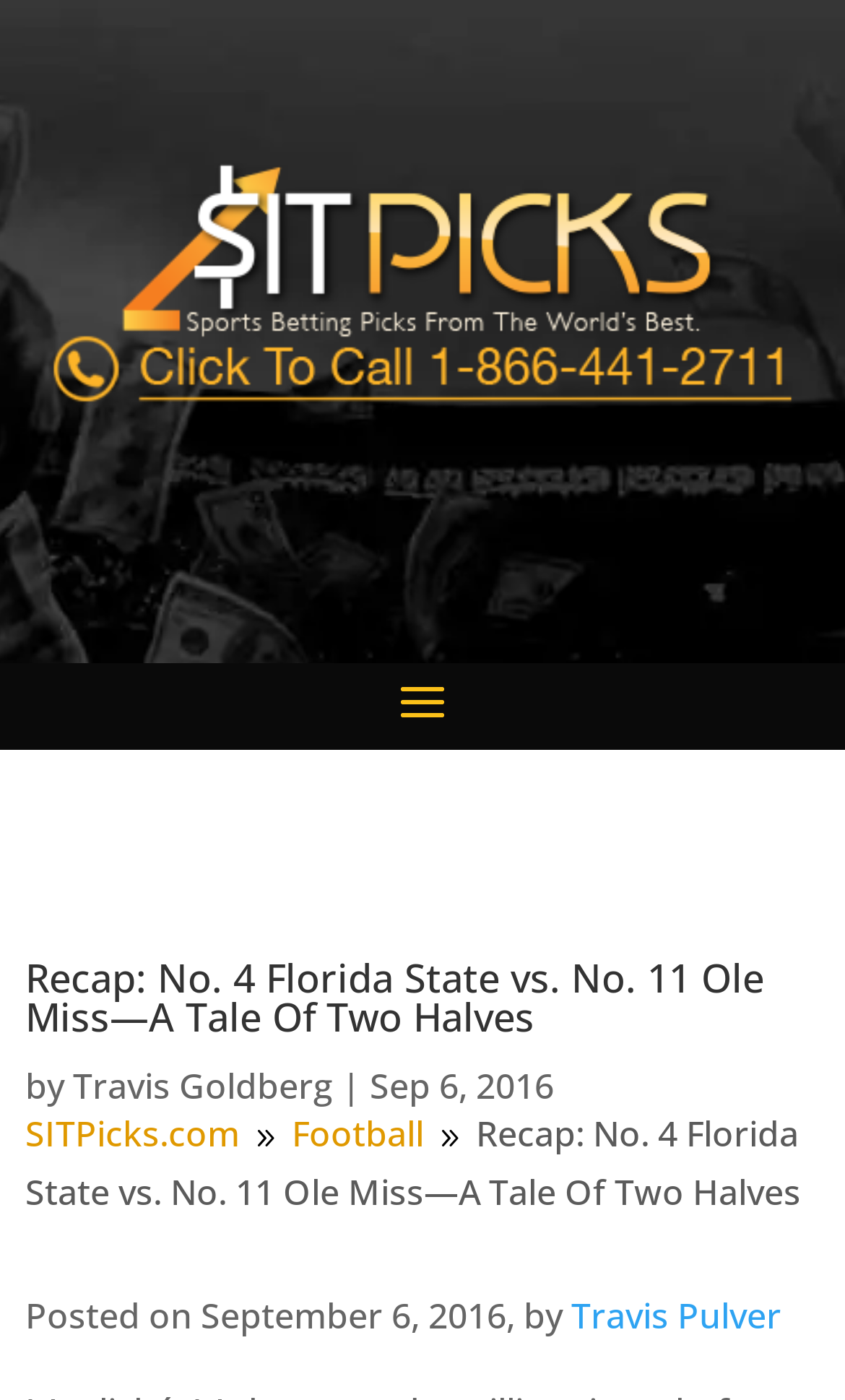Based on the element description, predict the bounding box coordinates (top-left x, top-left y, bottom-right x, bottom-right y) for the UI element in the screenshot: The Doriq Portfolio

None